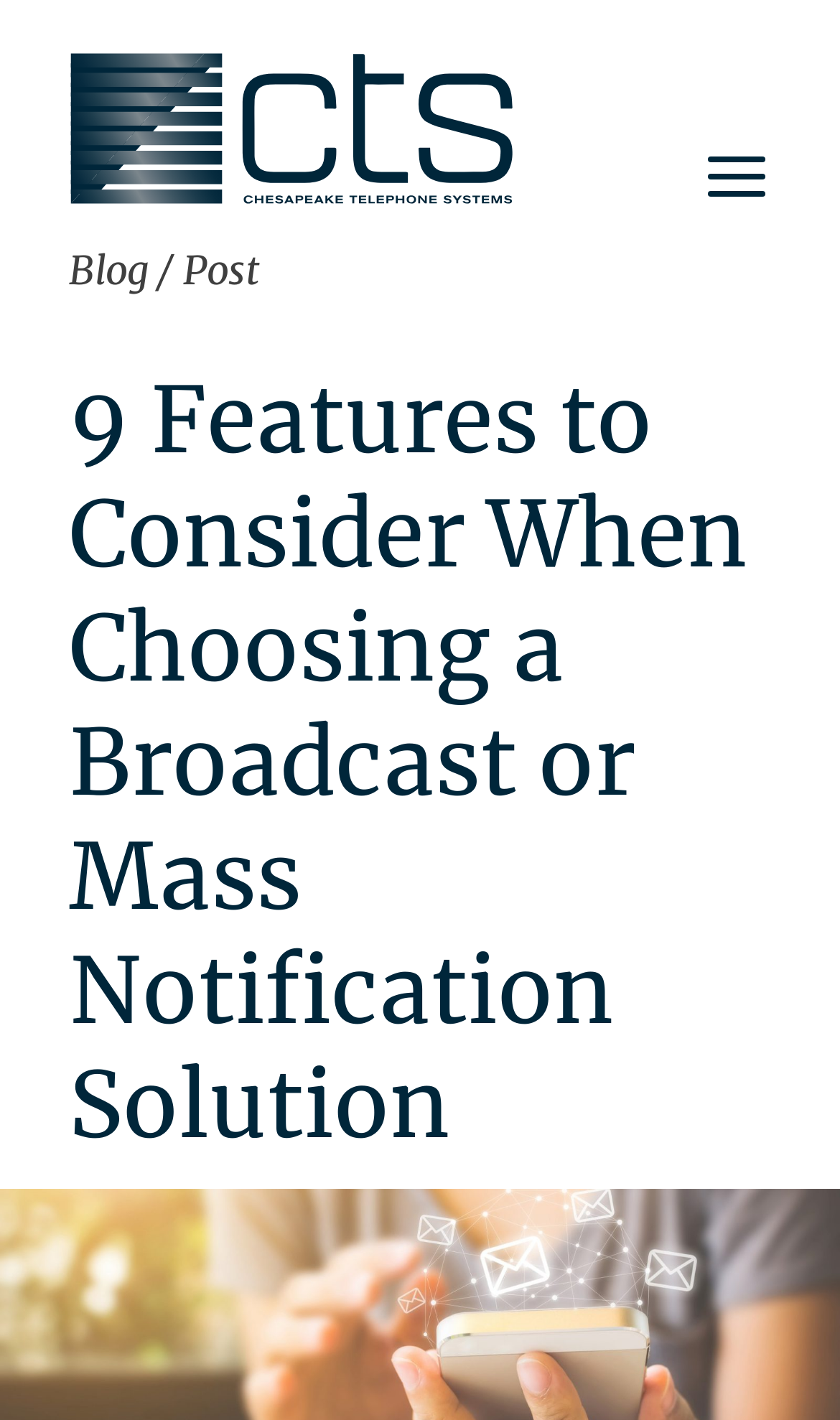How many links are present in the top navigation bar? Using the information from the screenshot, answer with a single word or phrase.

2